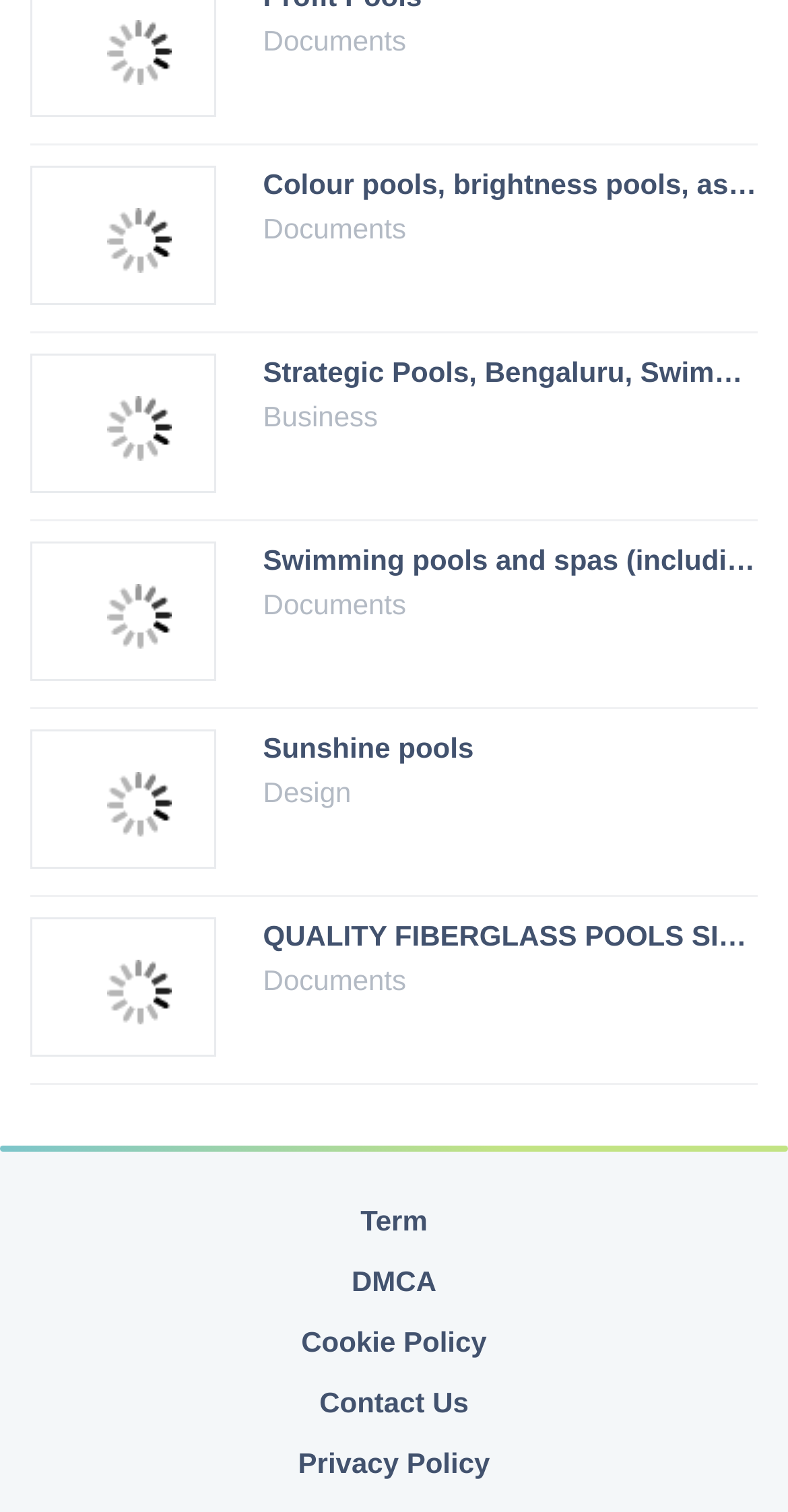Identify the bounding box coordinates of the clickable region required to complete the instruction: "Click the 'Page 3' button". The coordinates should be given as four float numbers within the range of 0 and 1, i.e., [left, top, right, bottom].

[0.508, 0.36, 0.621, 0.381]